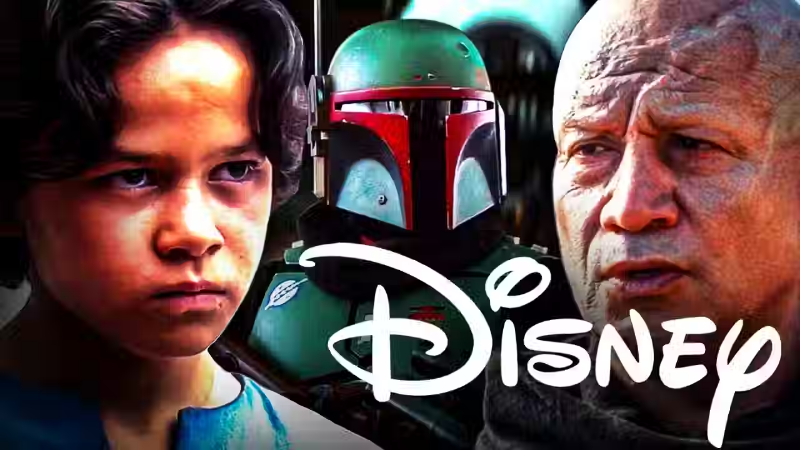Answer the following query with a single word or phrase:
What is the logo at the bottom of the image?

Disney logo